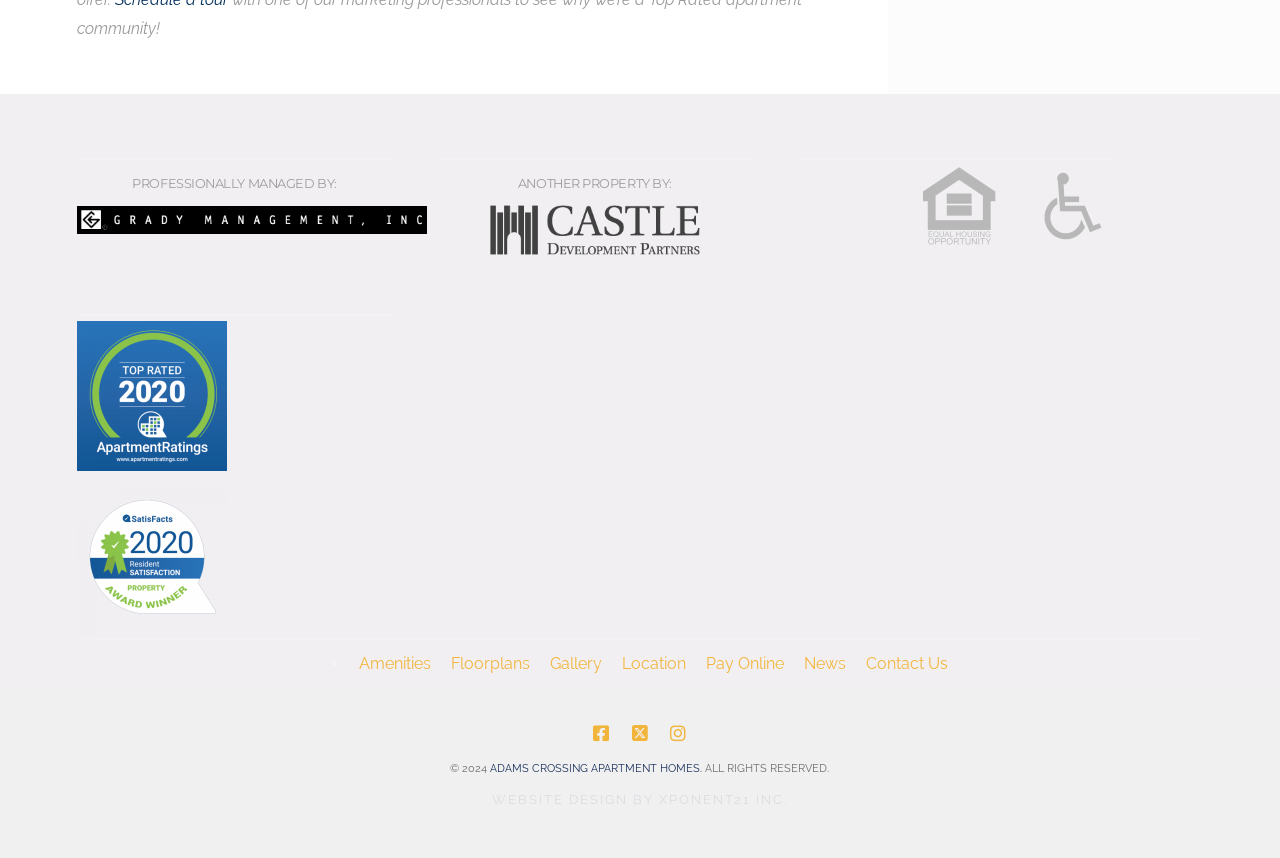Show the bounding box coordinates for the element that needs to be clicked to execute the following instruction: "View amenities". Provide the coordinates in the form of four float numbers between 0 and 1, i.e., [left, top, right, bottom].

[0.28, 0.758, 0.336, 0.791]